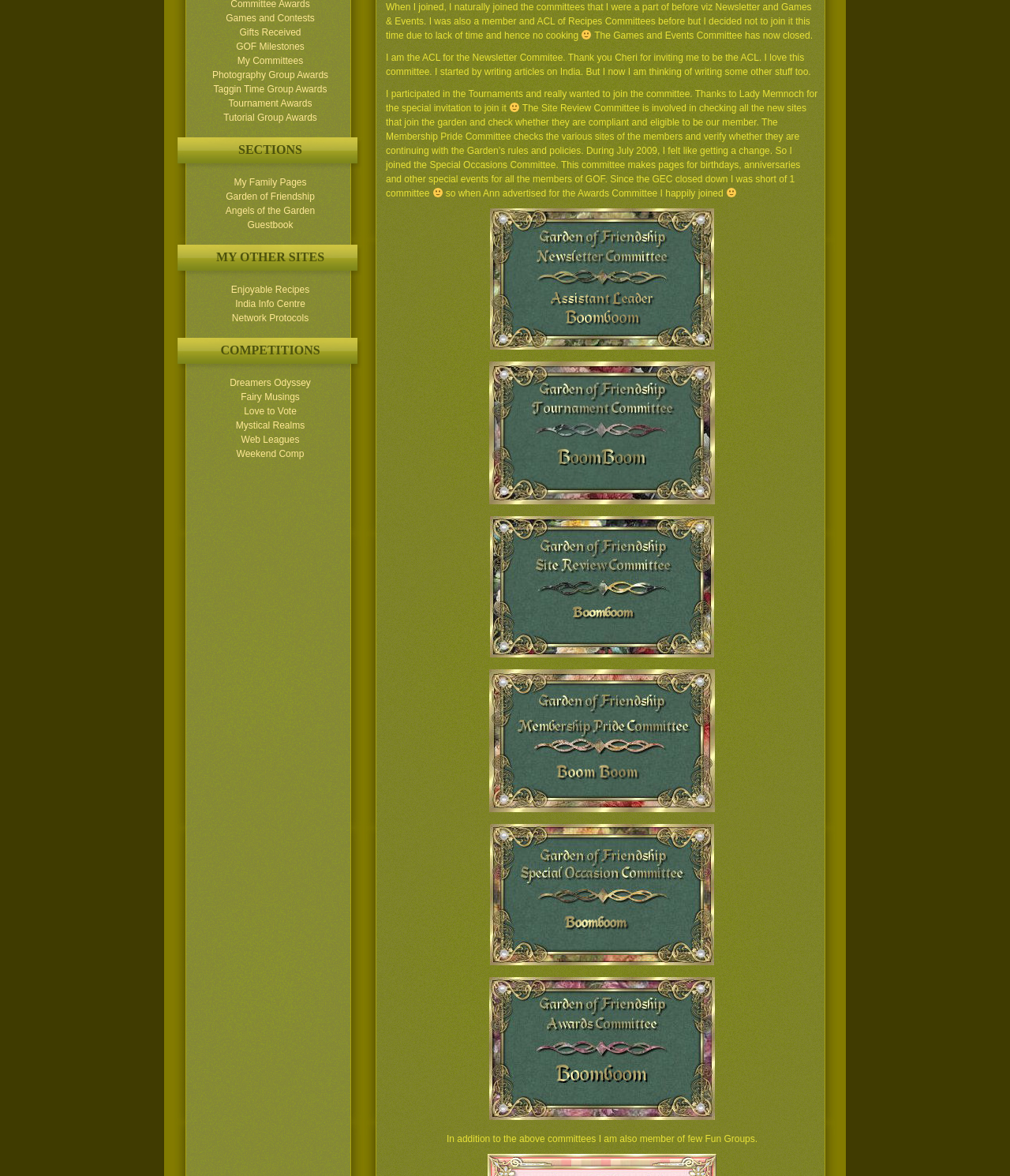Extract the bounding box coordinates of the UI element described by: "Taggin Time Group Awards". The coordinates should include four float numbers ranging from 0 to 1, e.g., [left, top, right, bottom].

[0.211, 0.071, 0.324, 0.081]